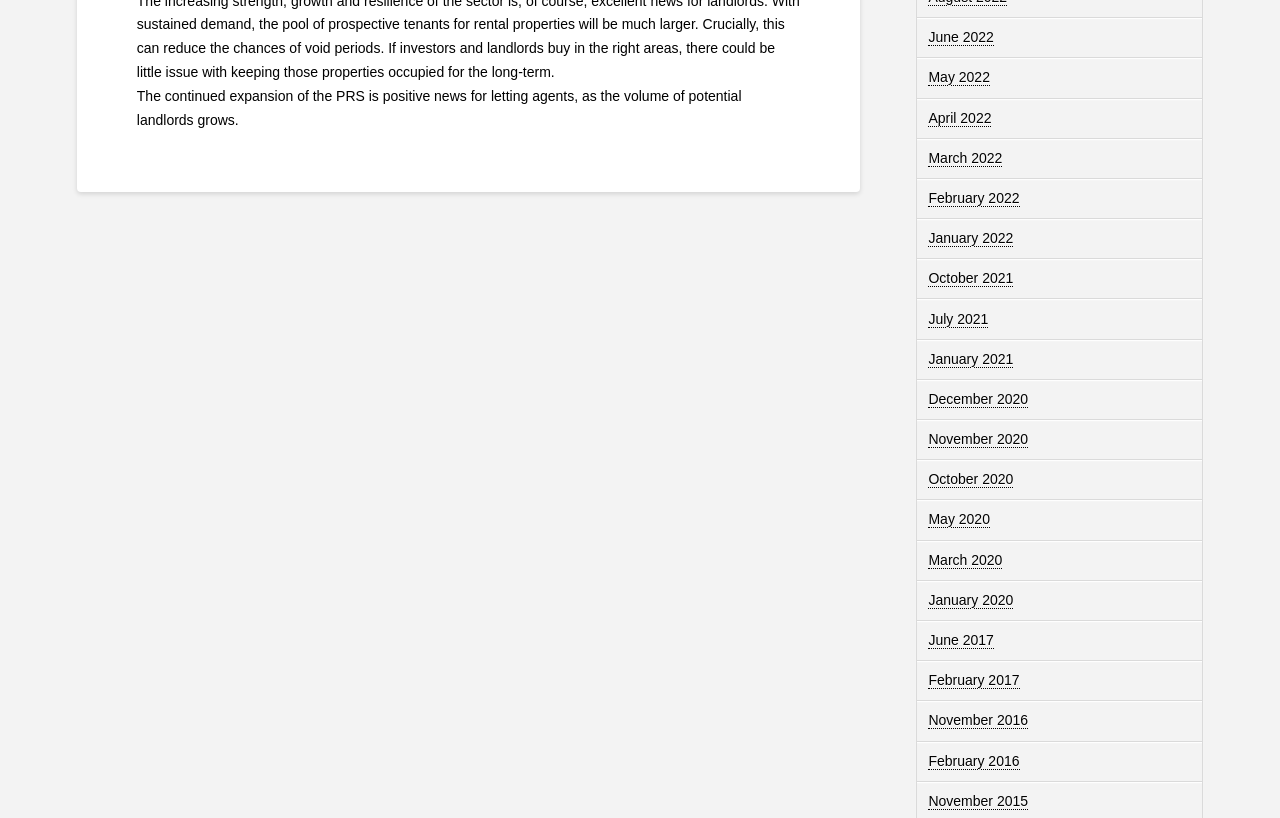What is the earliest month mentioned on the webpage?
Offer a detailed and full explanation in response to the question.

After reviewing the link elements, I found that the earliest month mentioned is 'November 2015', which is the text content of the link element with ID 189.